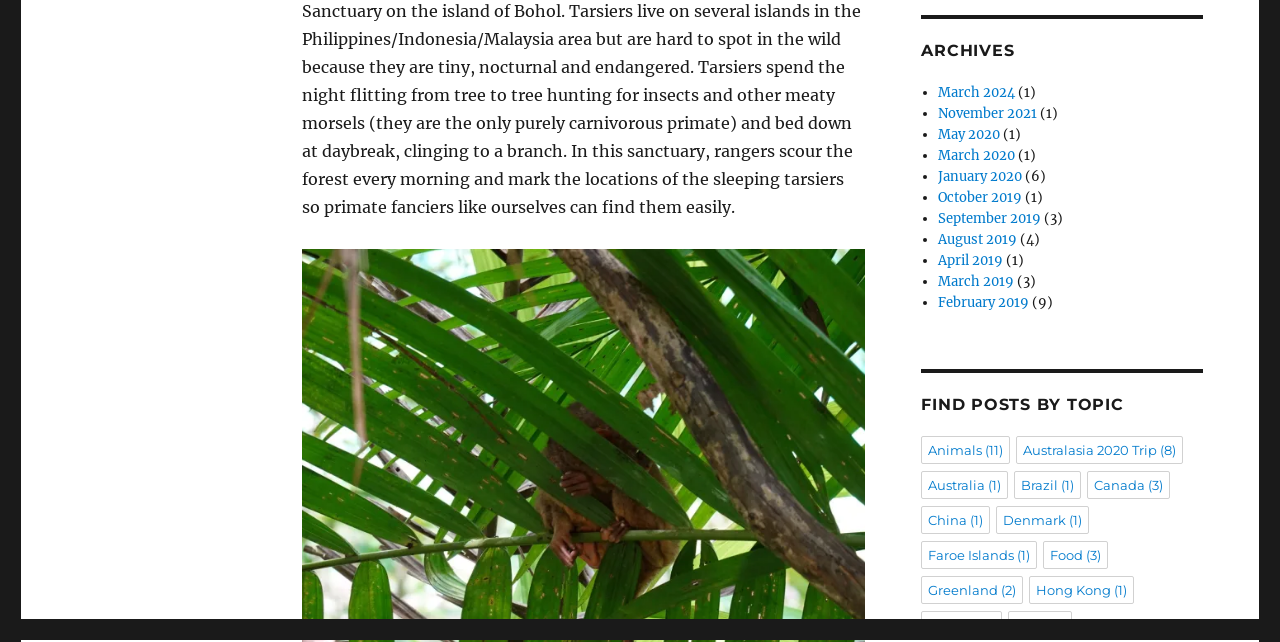Extract the bounding box of the UI element described as: "Iceland (2)".

[0.72, 0.952, 0.783, 0.995]